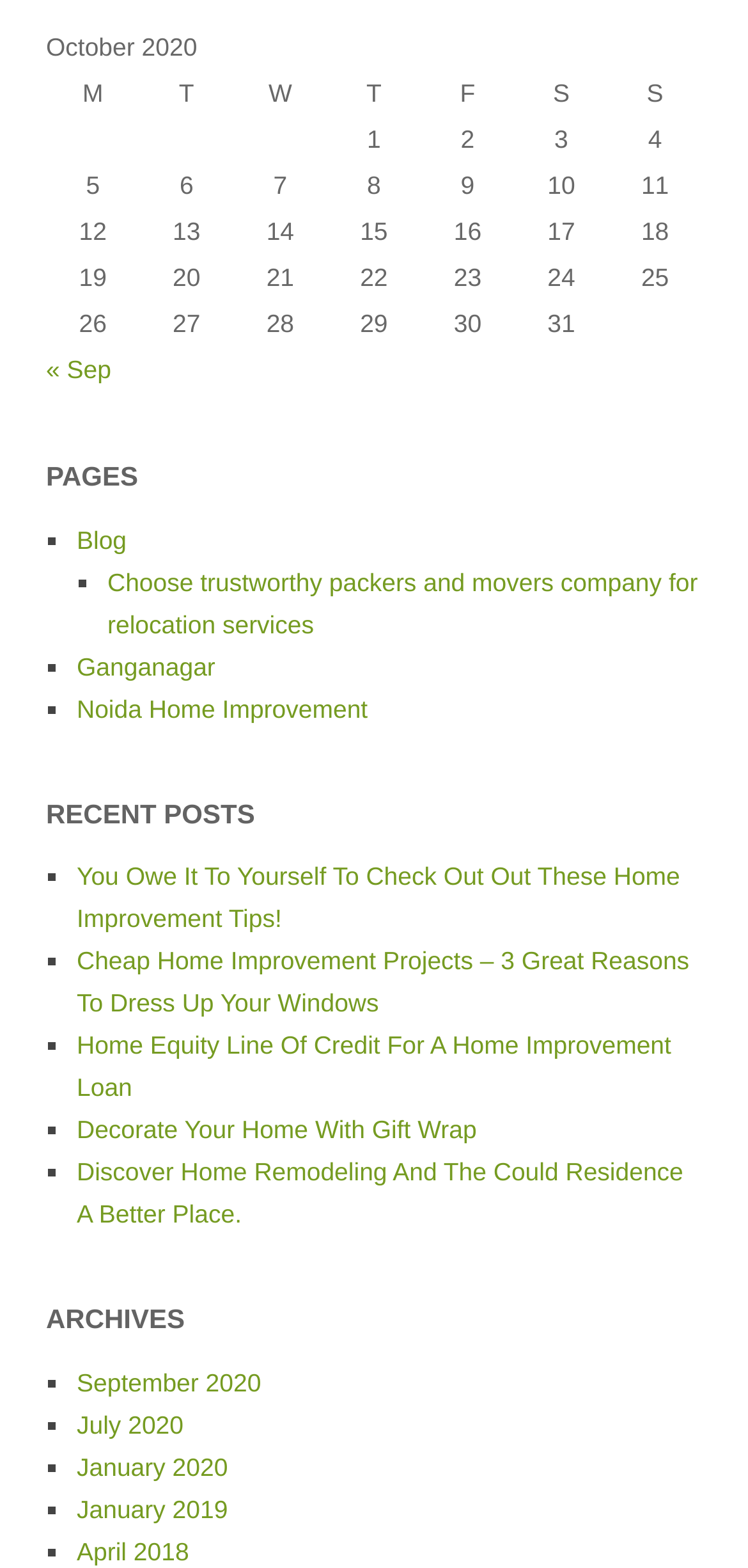Please identify the bounding box coordinates for the region that you need to click to follow this instruction: "View blog page".

[0.103, 0.335, 0.169, 0.354]